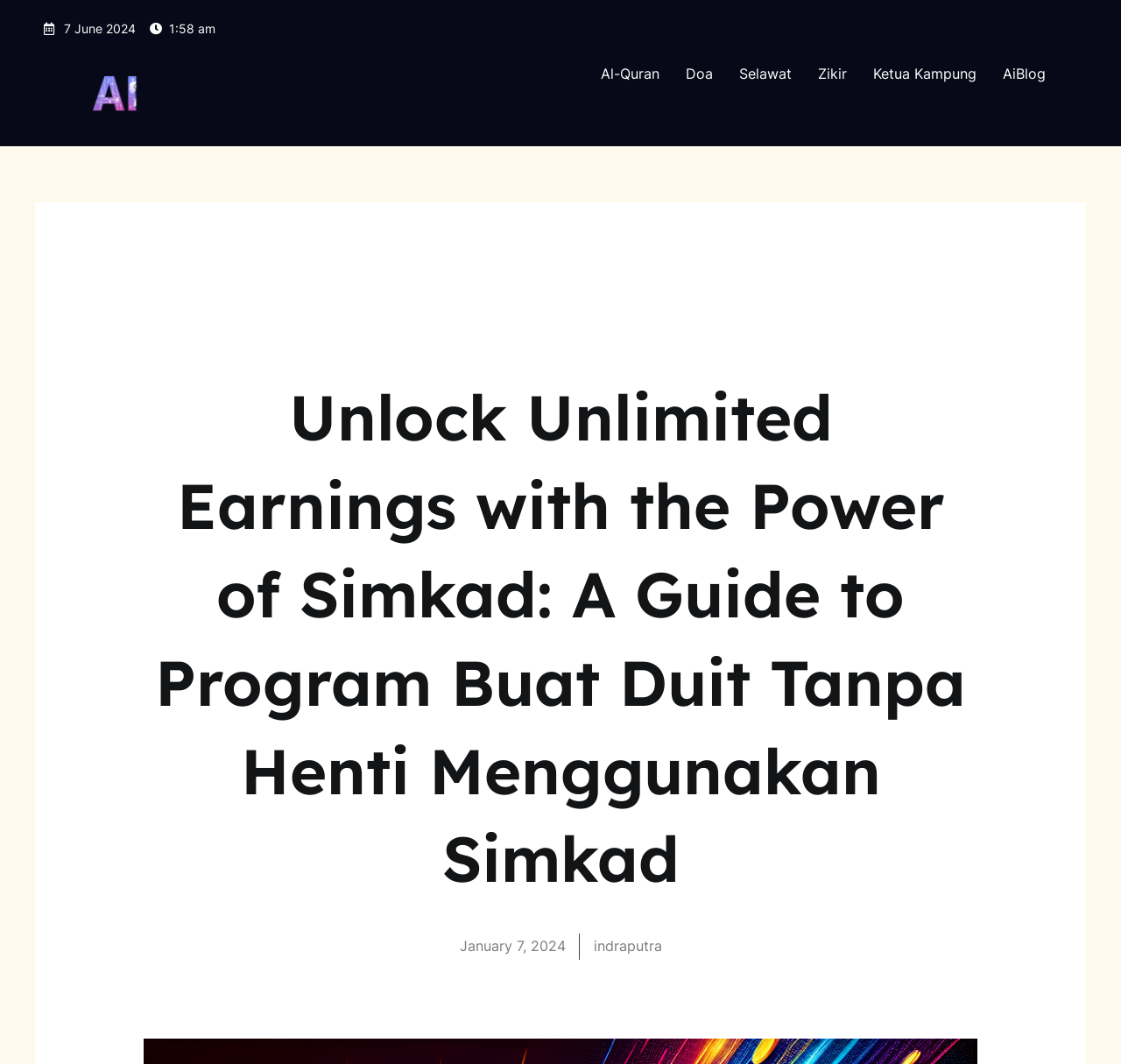Pinpoint the bounding box coordinates of the element to be clicked to execute the instruction: "read the article posted on January 7, 2024".

[0.41, 0.878, 0.504, 0.902]